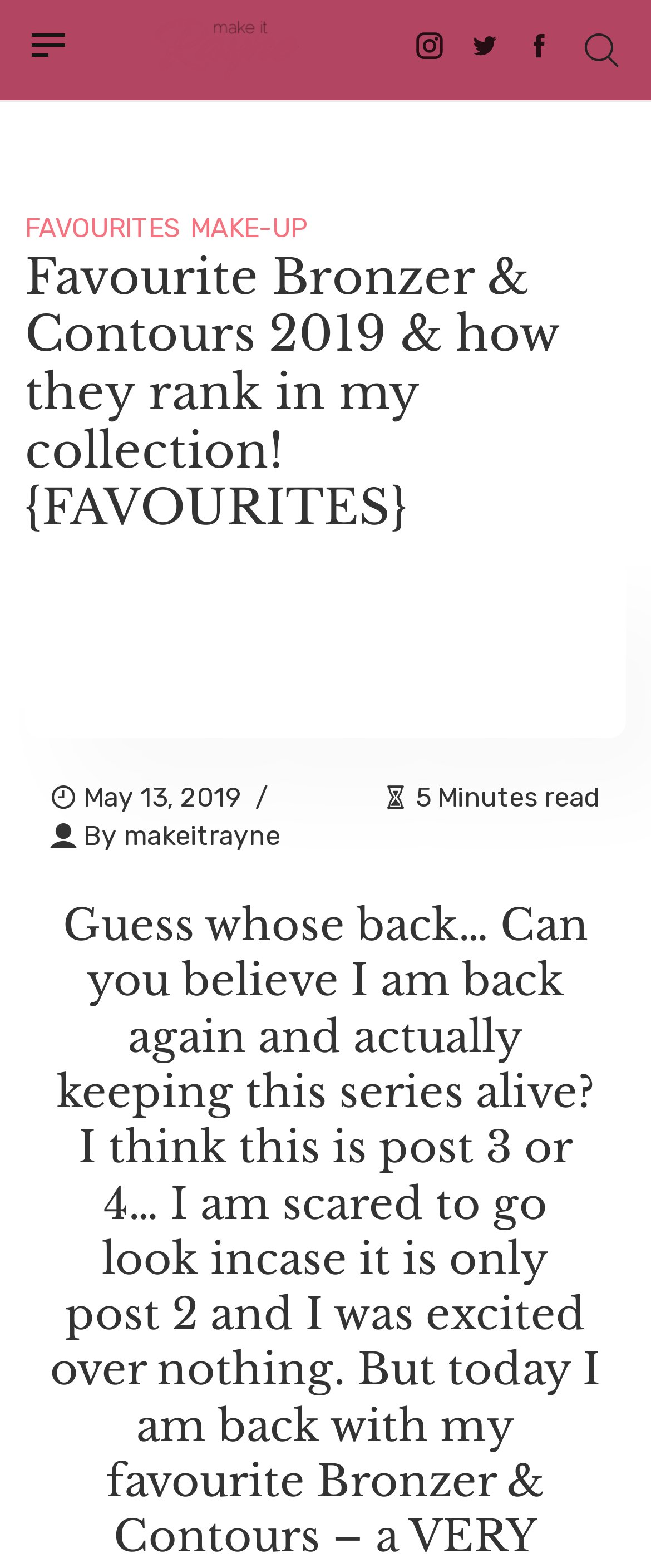What is the estimated reading time of this article?
Based on the image, please offer an in-depth response to the question.

I found the estimated reading time by looking at the text '5 Minutes read' which is a static text element.